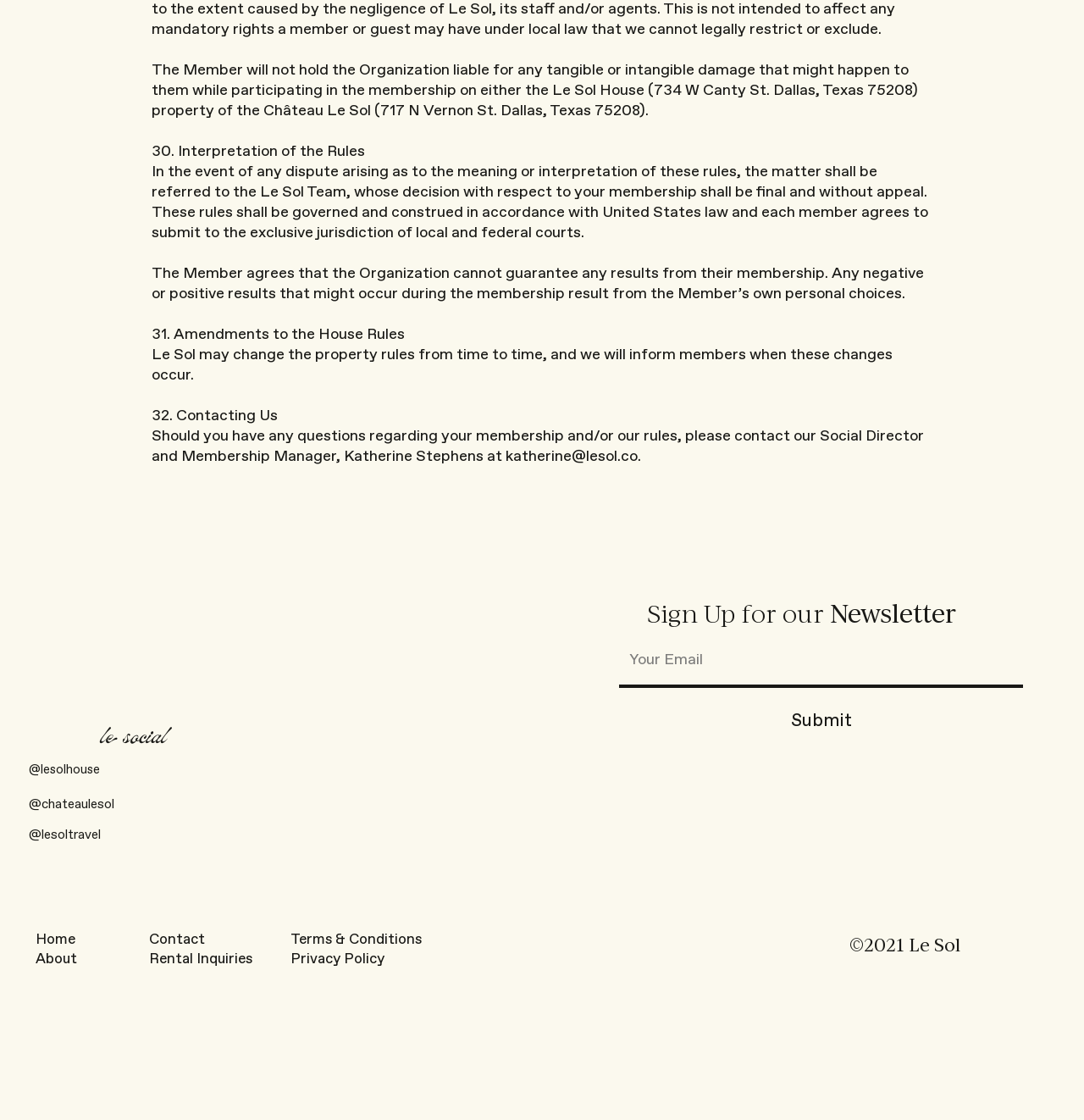Locate the bounding box coordinates of the area that needs to be clicked to fulfill the following instruction: "Click the '@lesolhouse' social media link". The coordinates should be in the format of four float numbers between 0 and 1, namely [left, top, right, bottom].

[0.026, 0.68, 0.092, 0.695]